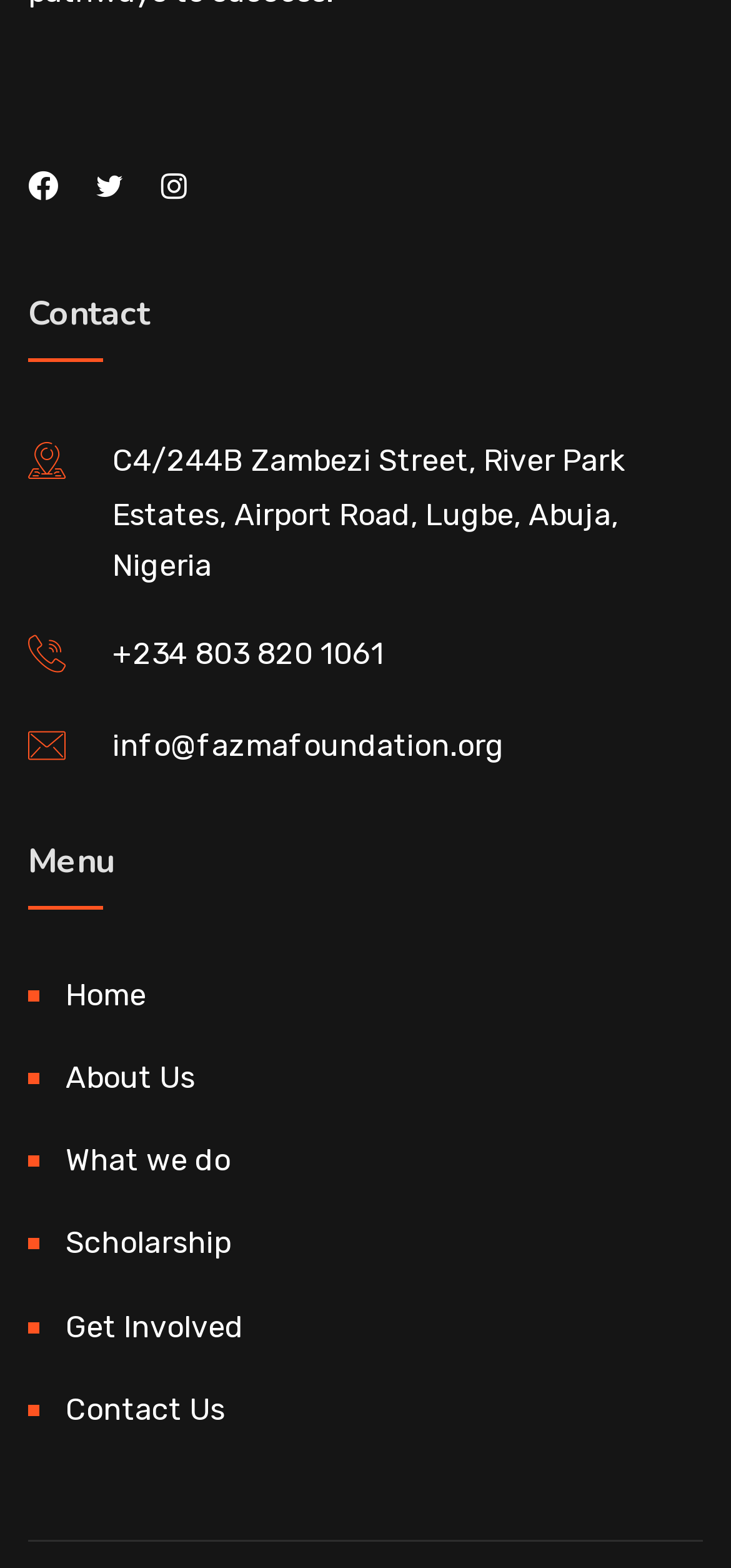Please indicate the bounding box coordinates for the clickable area to complete the following task: "Call +234 803 820 1061". The coordinates should be specified as four float numbers between 0 and 1, i.e., [left, top, right, bottom].

[0.154, 0.405, 0.526, 0.428]